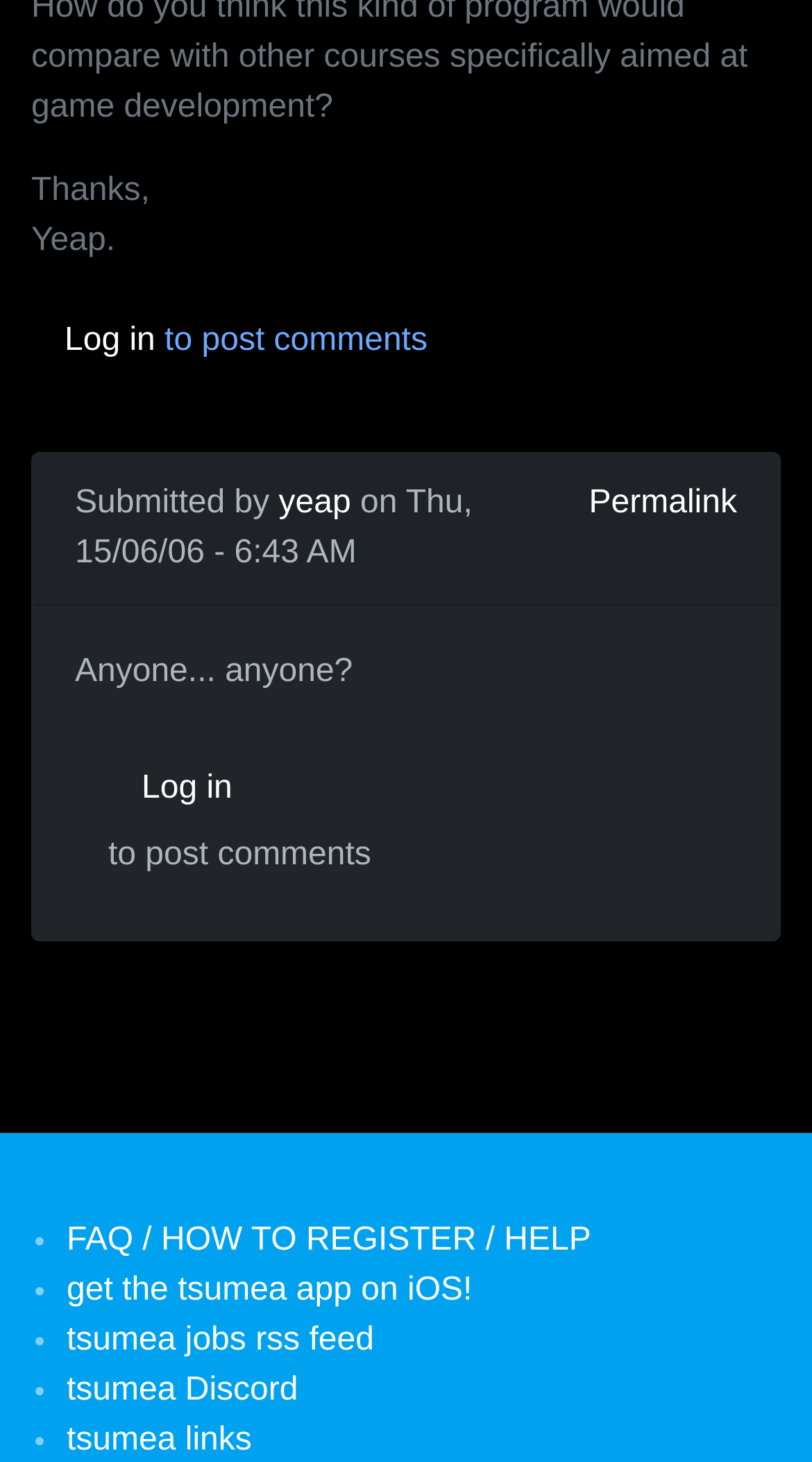Specify the bounding box coordinates of the area to click in order to follow the given instruction: "Get the tsumea app on iOS."

[0.082, 0.87, 0.582, 0.895]